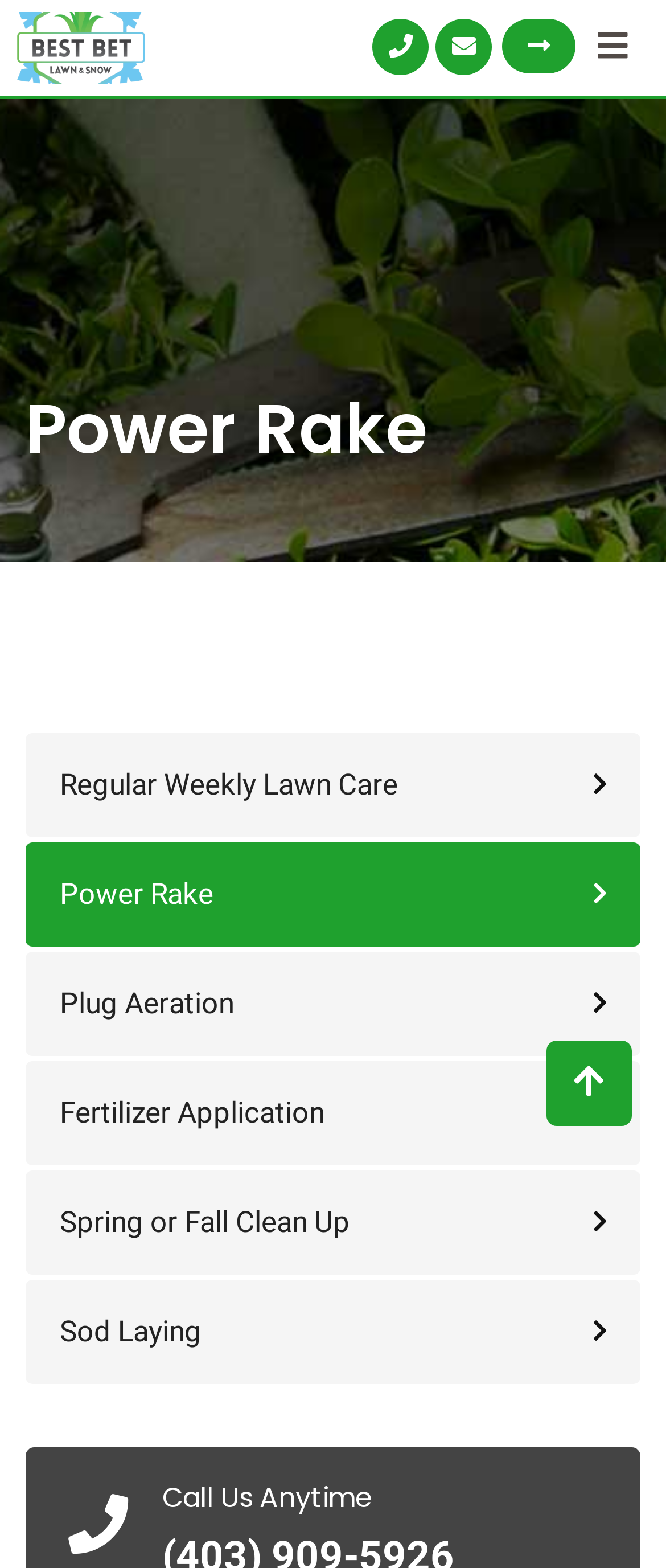Can you provide the bounding box coordinates for the element that should be clicked to implement the instruction: "Click on the social media icon"?

[0.754, 0.012, 0.864, 0.047]